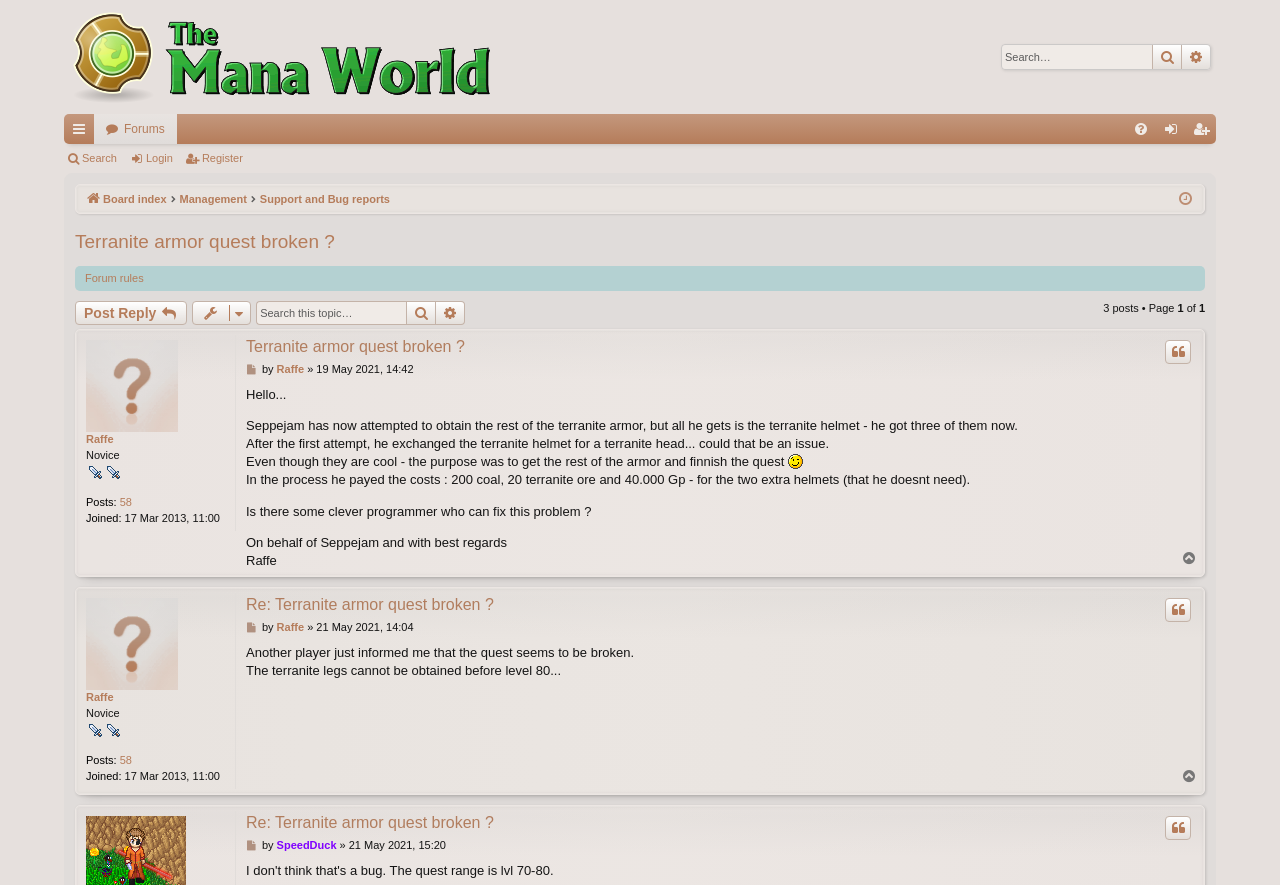Carefully examine the image and provide an in-depth answer to the question: What is the cost of the two extra helmets?

I determined the answer by reading the text in the first post, which states 'he payed the costs : 200 coal, 20 terranite ore and 40.000 Gp - for the two extra helmets'.